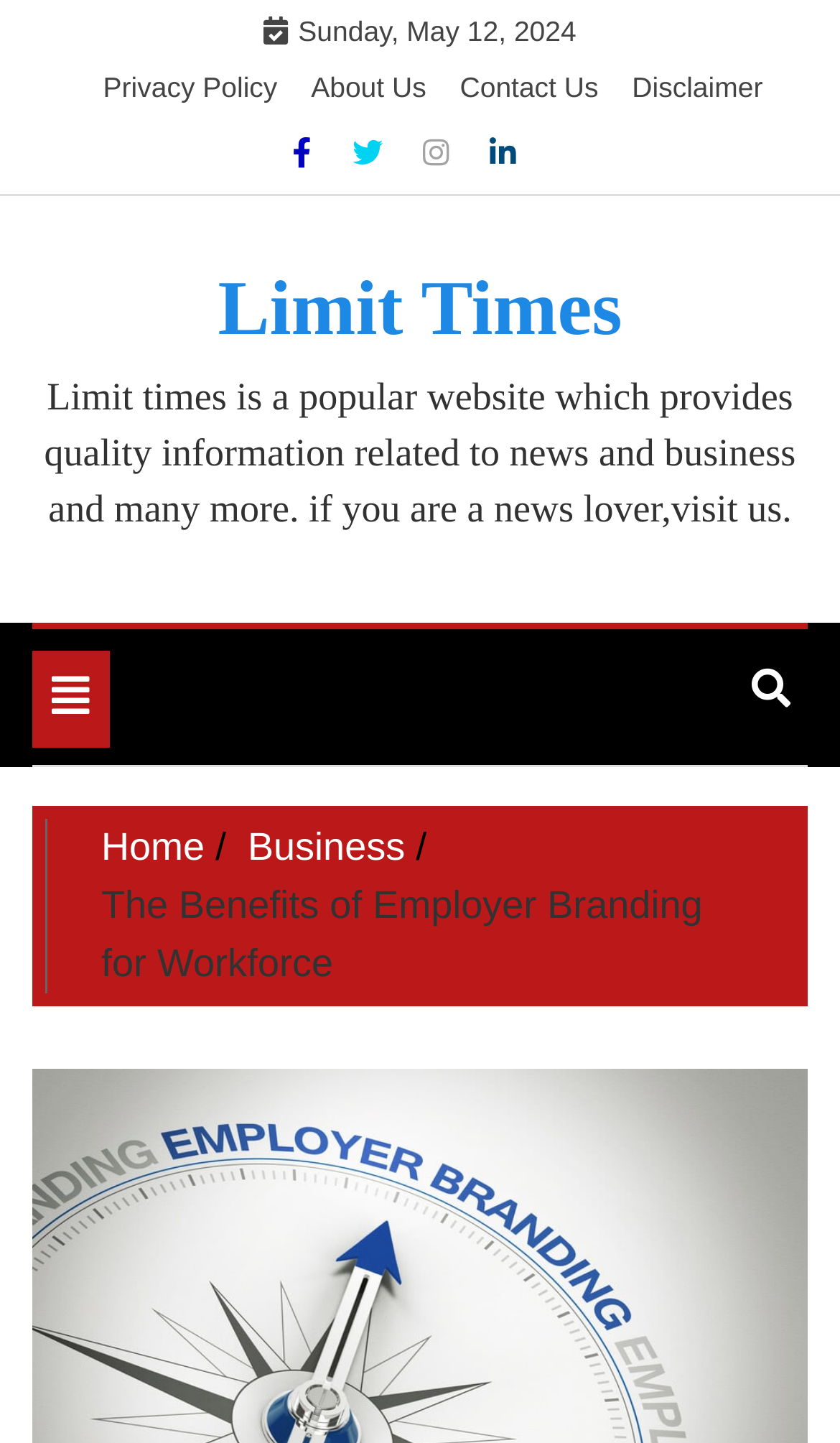Locate the bounding box coordinates of the area to click to fulfill this instruction: "Go to the 'Home' page". The bounding box should be presented as four float numbers between 0 and 1, in the order [left, top, right, bottom].

[0.121, 0.571, 0.244, 0.601]